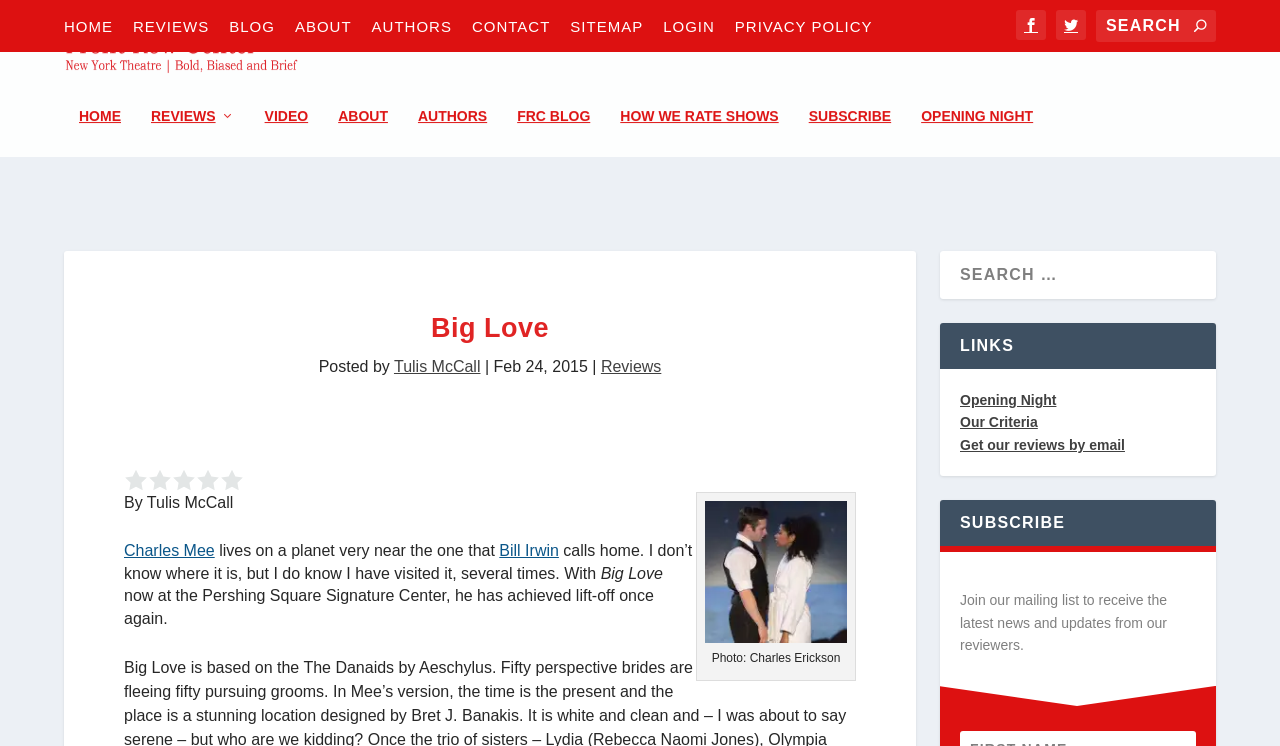Determine the bounding box coordinates of the target area to click to execute the following instruction: "Read the review by Tulis McCall."

[0.308, 0.48, 0.375, 0.503]